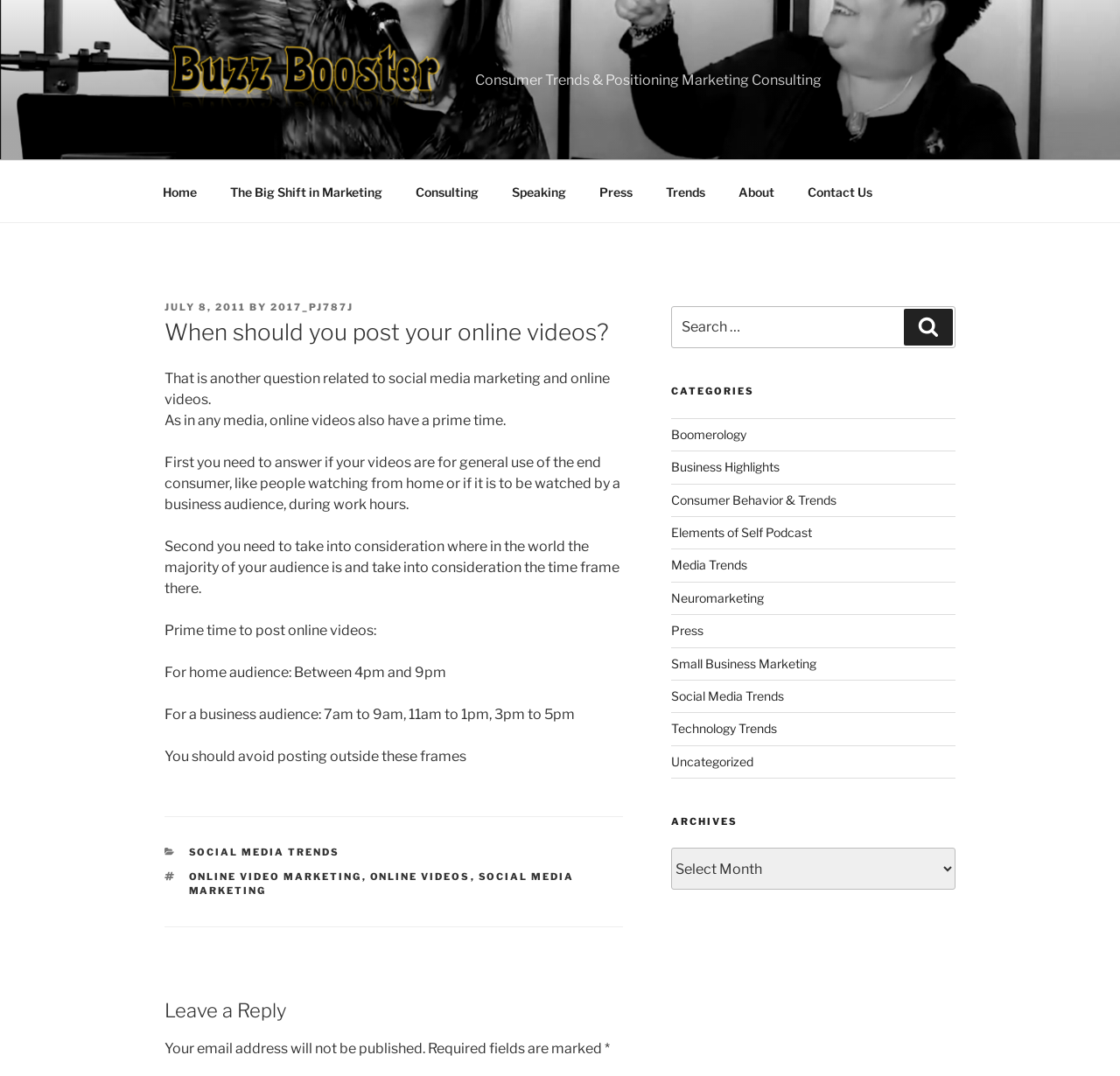Please identify the bounding box coordinates of the area that needs to be clicked to fulfill the following instruction: "Leave a reply."

[0.147, 0.927, 0.556, 0.952]